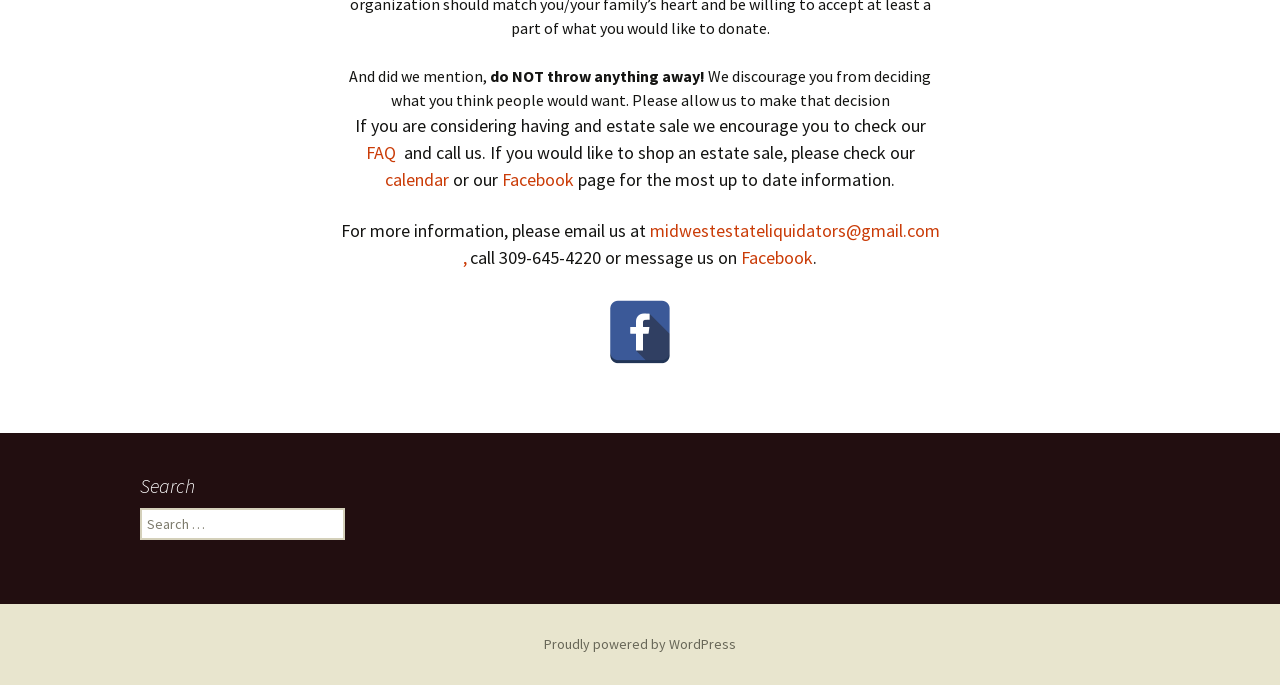Where can I find the company's calendar?
Refer to the image and answer the question using a single word or phrase.

On their webpage